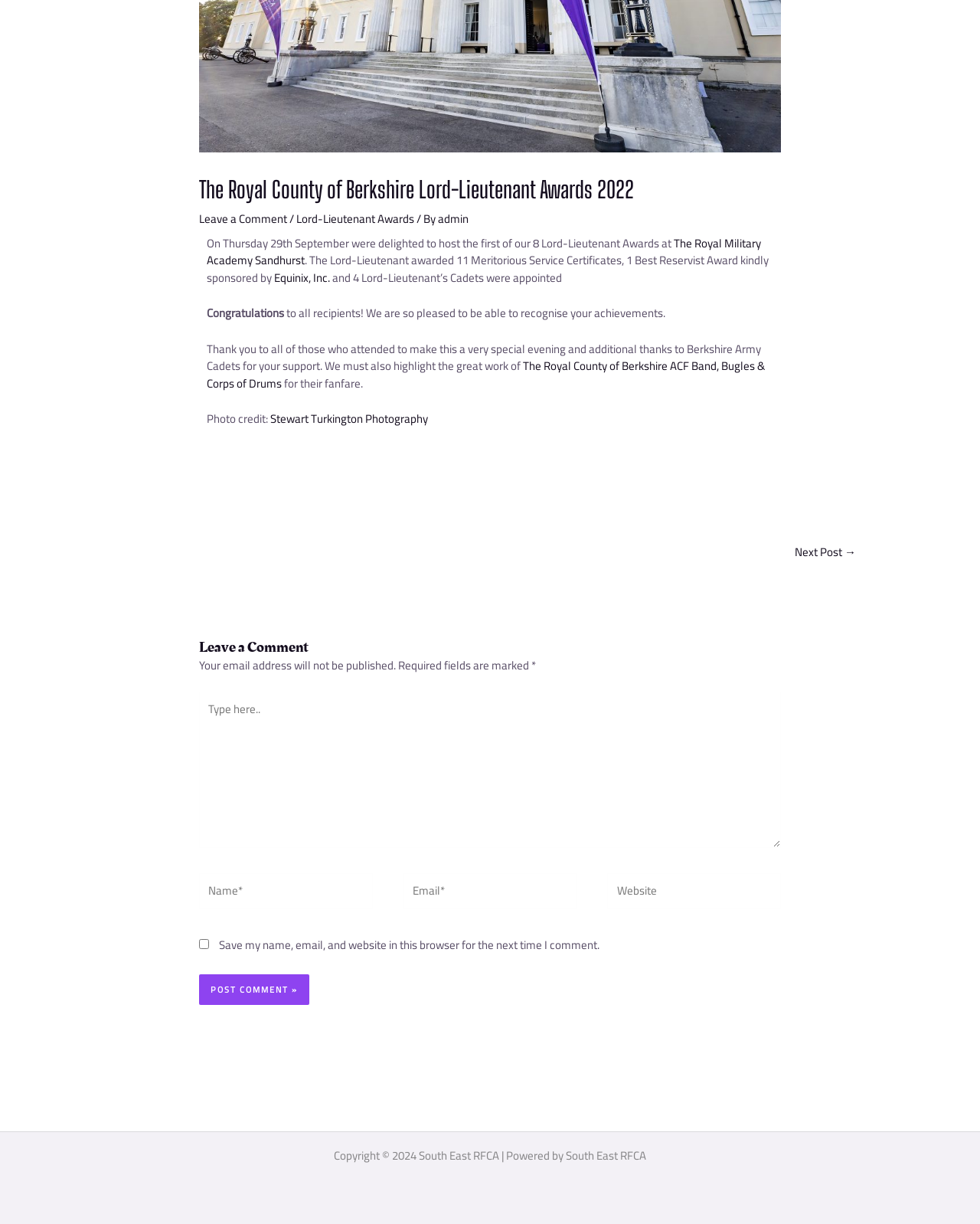Using the element description provided, determine the bounding box coordinates in the format (top-left x, top-left y, bottom-right x, bottom-right y). Ensure that all values are floating point numbers between 0 and 1. Element description: admin

[0.447, 0.17, 0.478, 0.188]